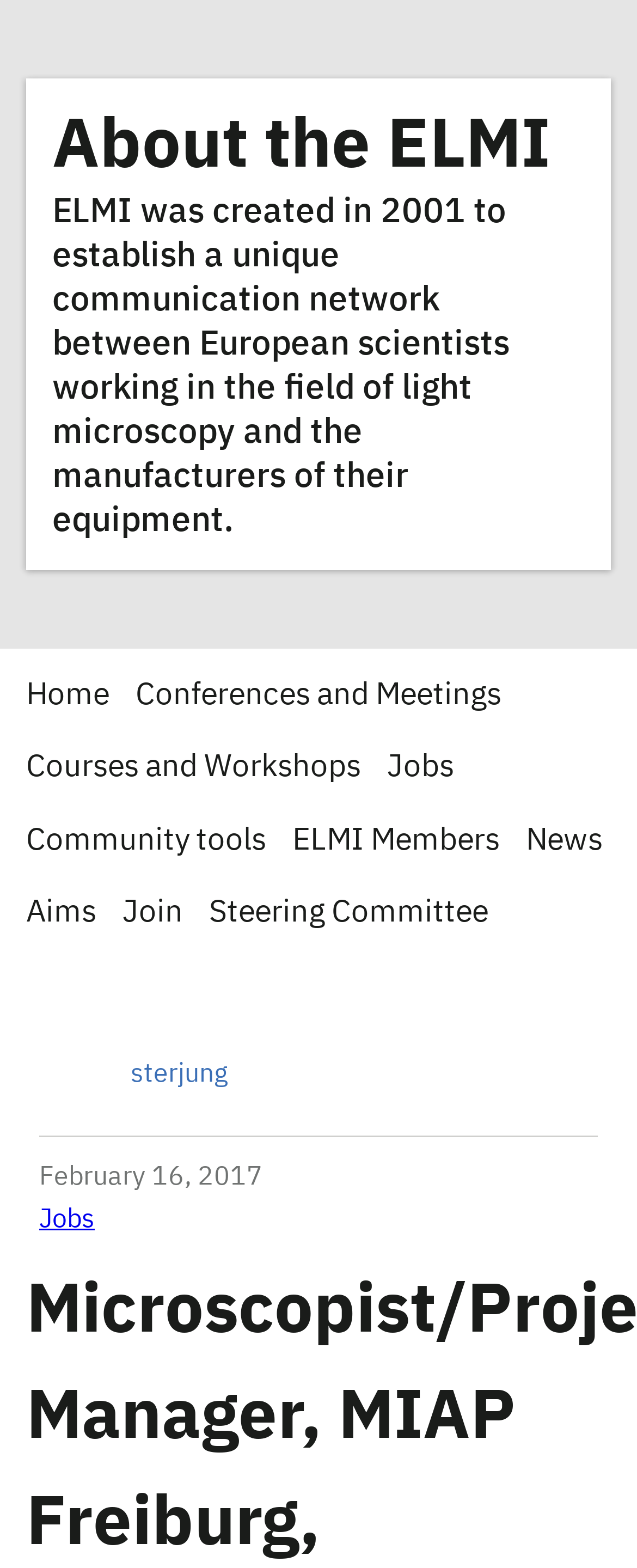Generate the text content of the main heading of the webpage.

About the ELMI